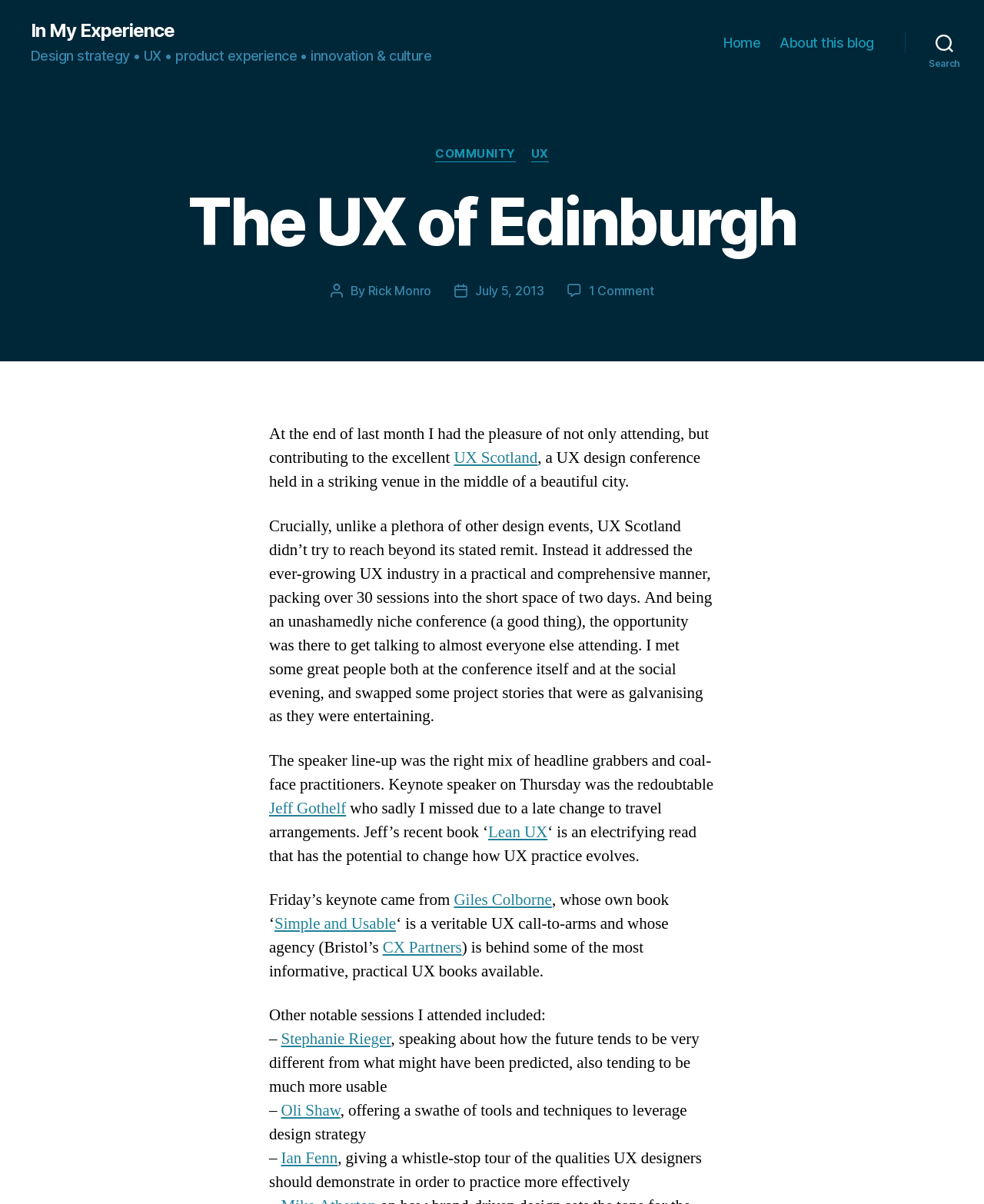Pinpoint the bounding box coordinates of the element to be clicked to execute the instruction: "Click on the 'Home' link".

[0.736, 0.029, 0.773, 0.042]